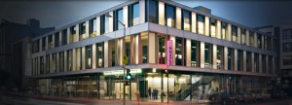Can you give a detailed response to the following question using the information from the image? What is the purpose of the SFJAZZ Center?

The caption describes the SFJAZZ Center as a cultural hub for music lovers, artists, and audiences, fostering a rich exchange of ideas and experiences, implying that its purpose goes beyond being just a performance space.